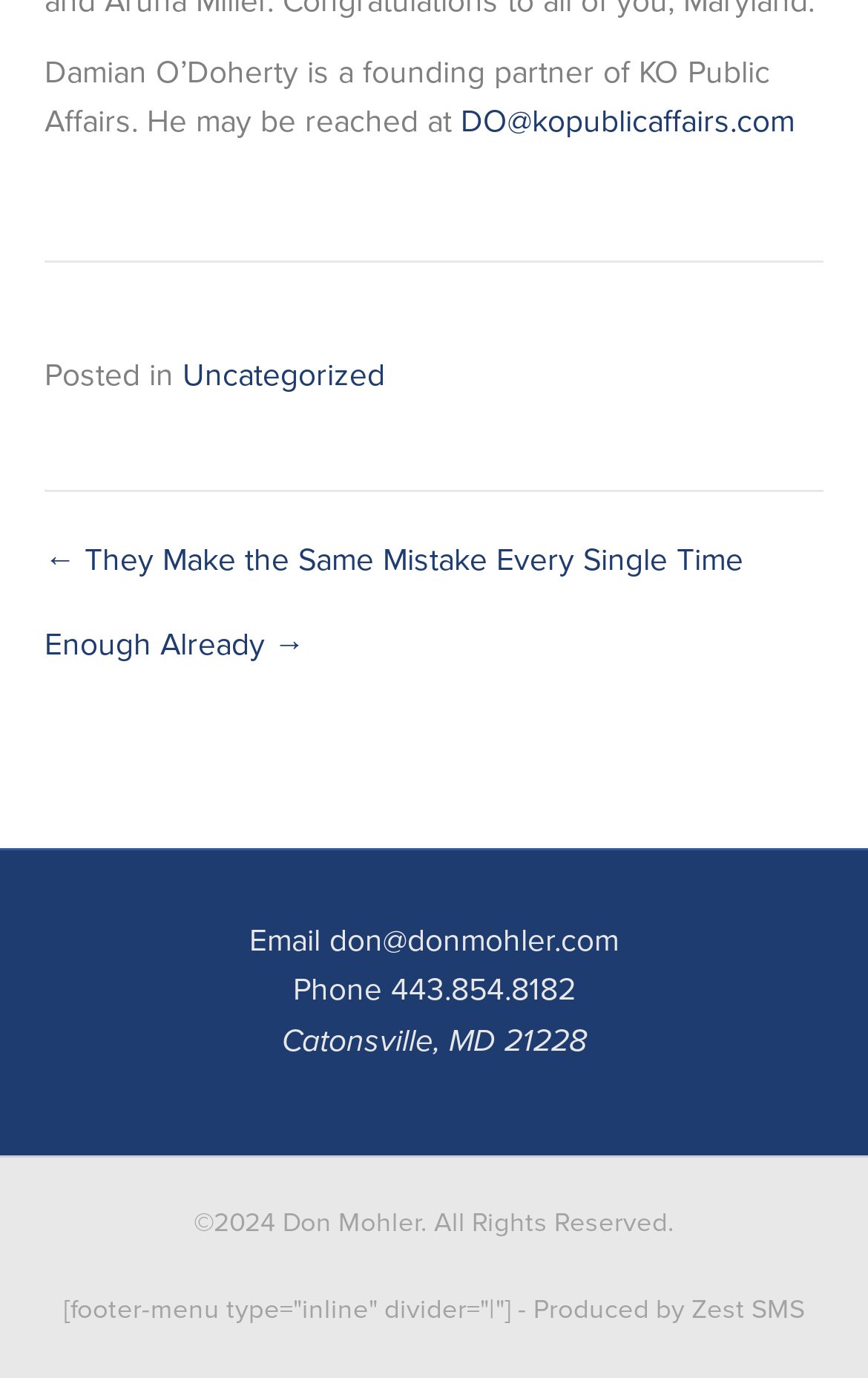Reply to the question with a brief word or phrase: What is the copyright year mentioned in the webpage?

2024